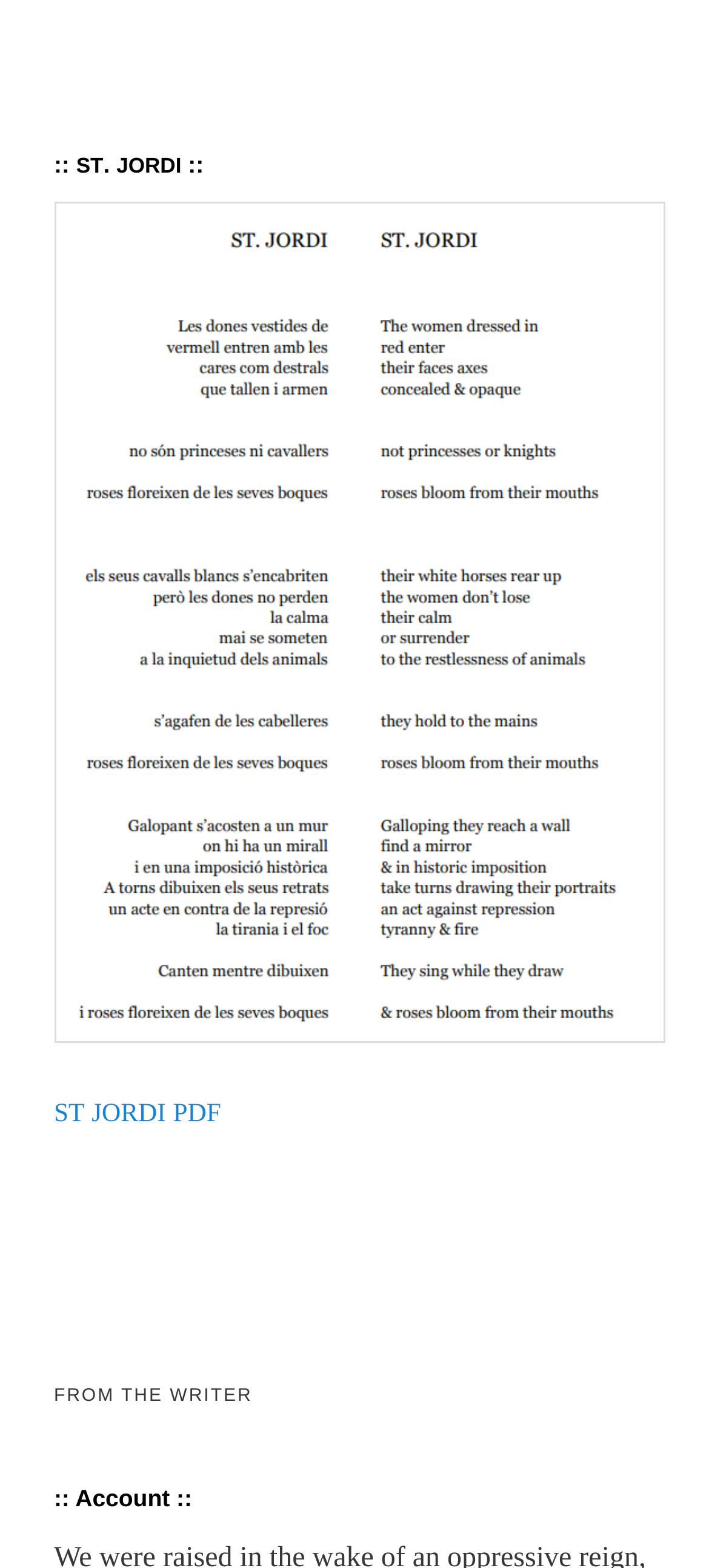Identify the bounding box for the UI element described as: "ST JORDI PDF". The coordinates should be four float numbers between 0 and 1, i.e., [left, top, right, bottom].

[0.076, 0.7, 0.312, 0.719]